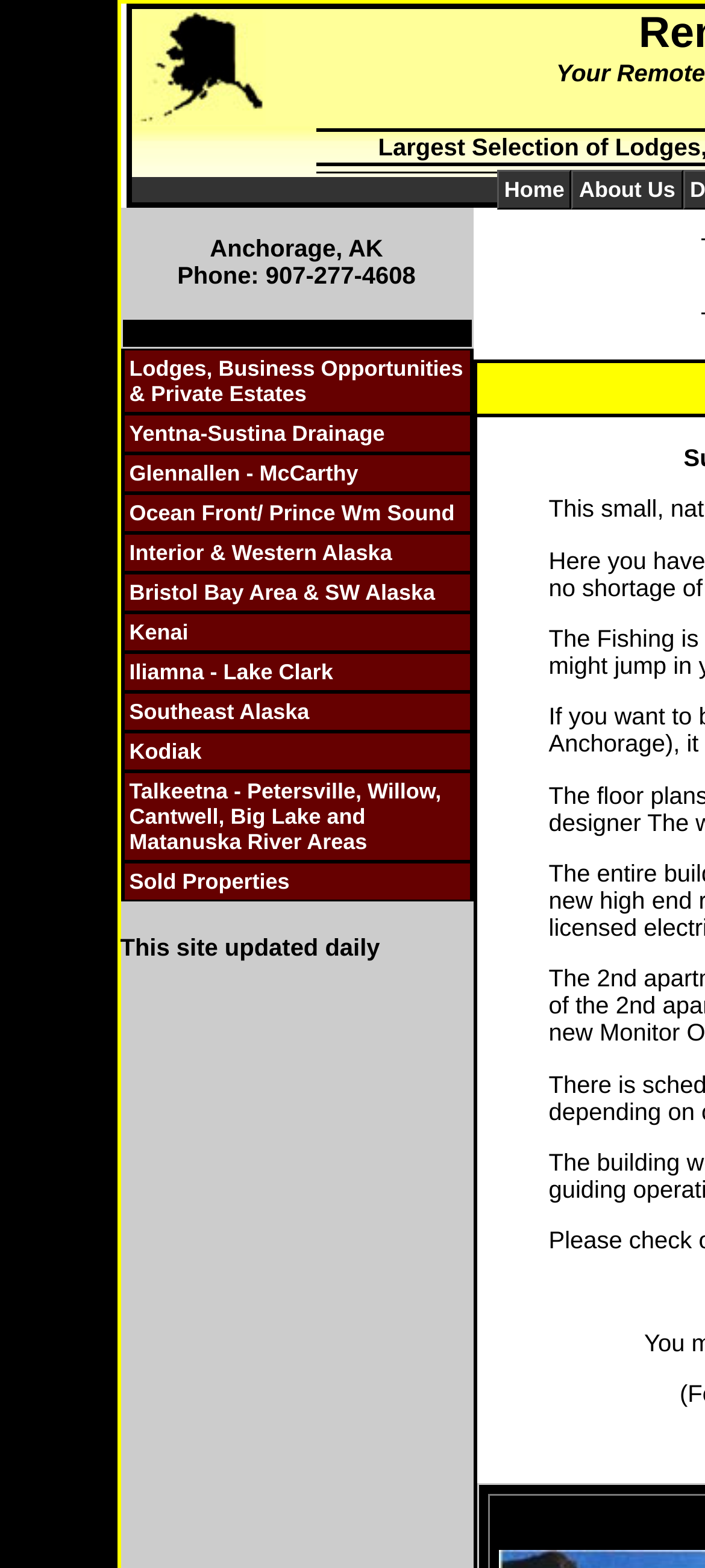Summarize the webpage in an elaborate manner.

The webpage is about Alaska's Remote Properties LLC, a real estate company based in Anchorage, Alaska. At the top left of the page, there is a small image. To the right of the image, there are two links, "Home" and "About Us", which are likely navigation links.

Below the image and navigation links, there is a table with a single row and cell containing the text "Click On Individual Sections". This is followed by a list of 13 links, each representing a different region or type of property, such as "Lodges, Business Opportunities & Private Estates", "Yentna-Sustina Drainage", and "Ocean Front/ Prince Wm Sound". These links are stacked vertically, taking up most of the page.

At the bottom of the page, there is another table with two rows and cells. The first cell contains the text "This site updated daily", and the second cell is empty.